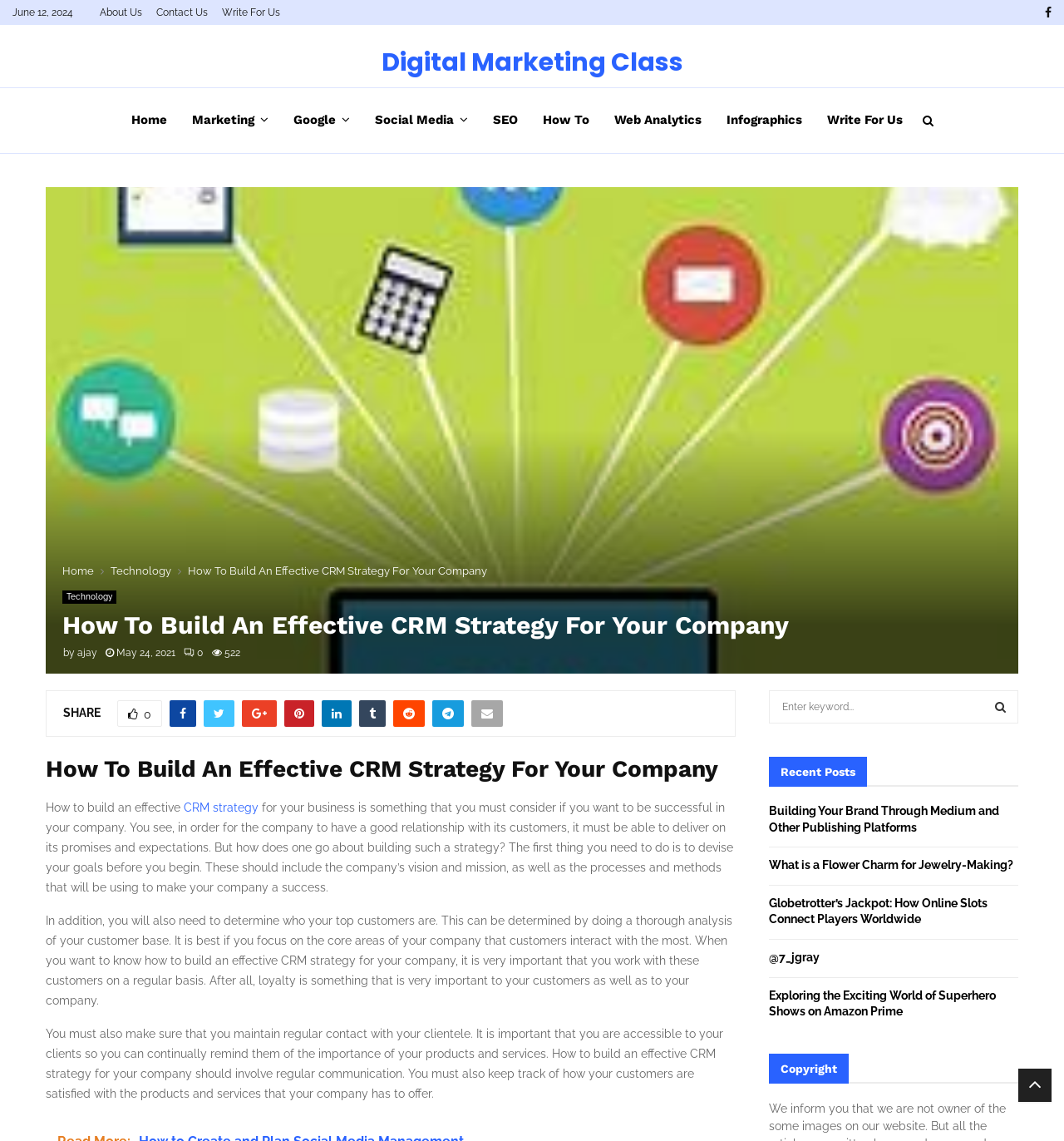Based on the image, provide a detailed response to the question:
Is there a search box on the webpage?

I found a search box on the webpage by looking at the elements in the bottom right corner of the page, and saw a text input field with a search icon and a button labeled 'SEARCH'.